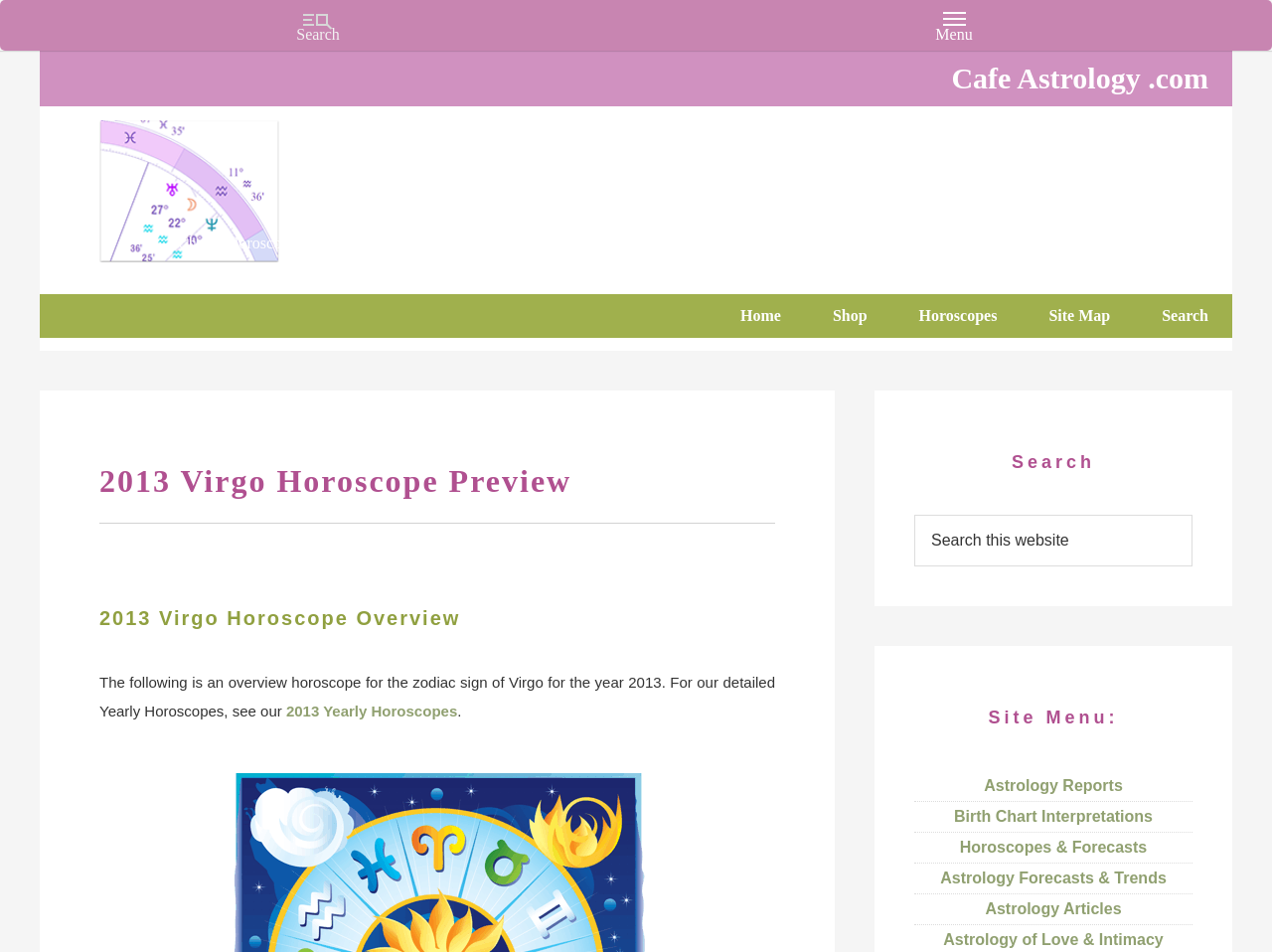Using the information from the screenshot, answer the following question thoroughly:
What are the main categories on the website?

The main categories on the website can be found just below the website name, where it says 'Charts, Horoscopes, and Forecasts'. This suggests that the website is primarily focused on providing astrological information and services.